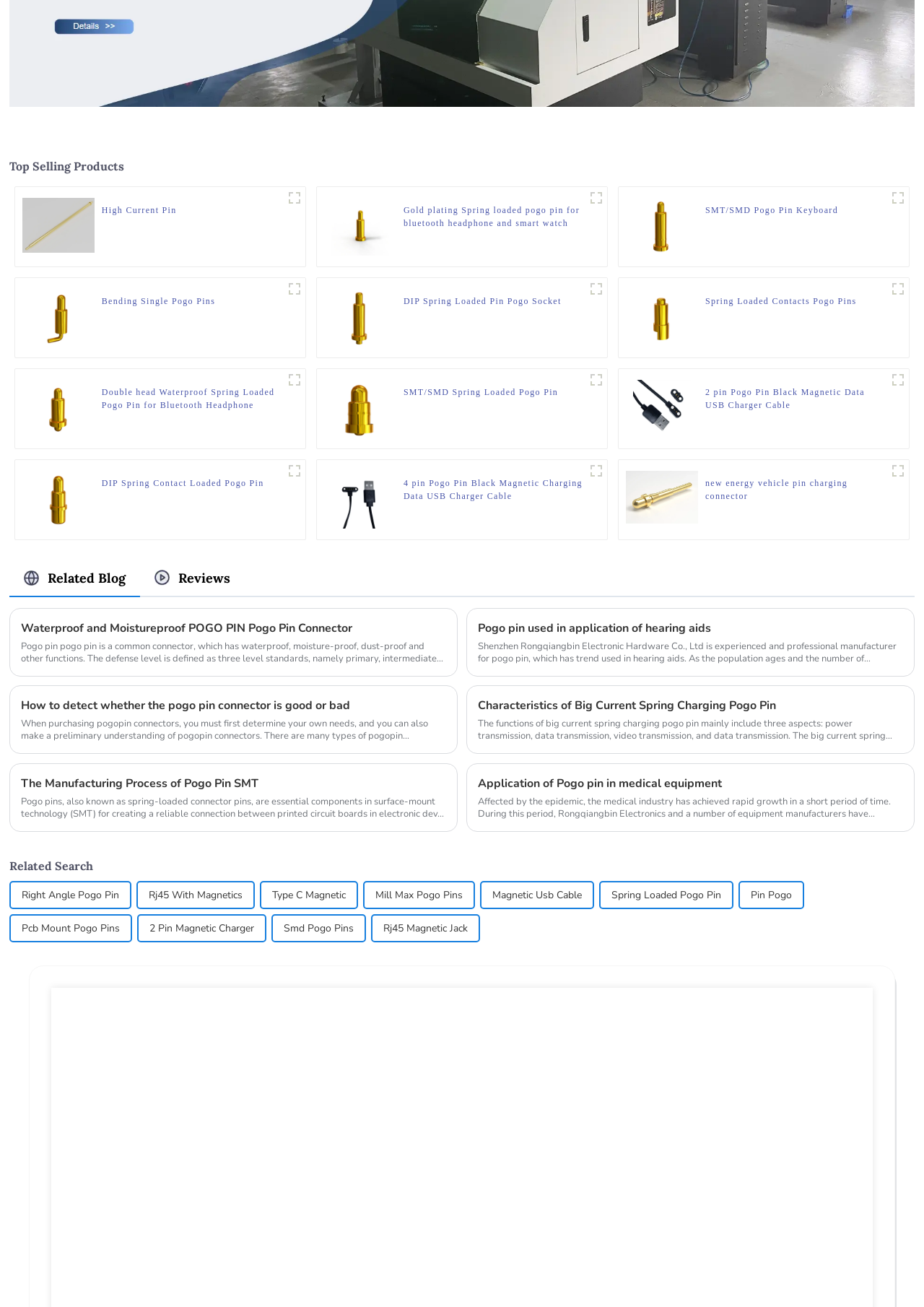Given the element description "Contact Us" in the screenshot, predict the bounding box coordinates of that UI element.

None